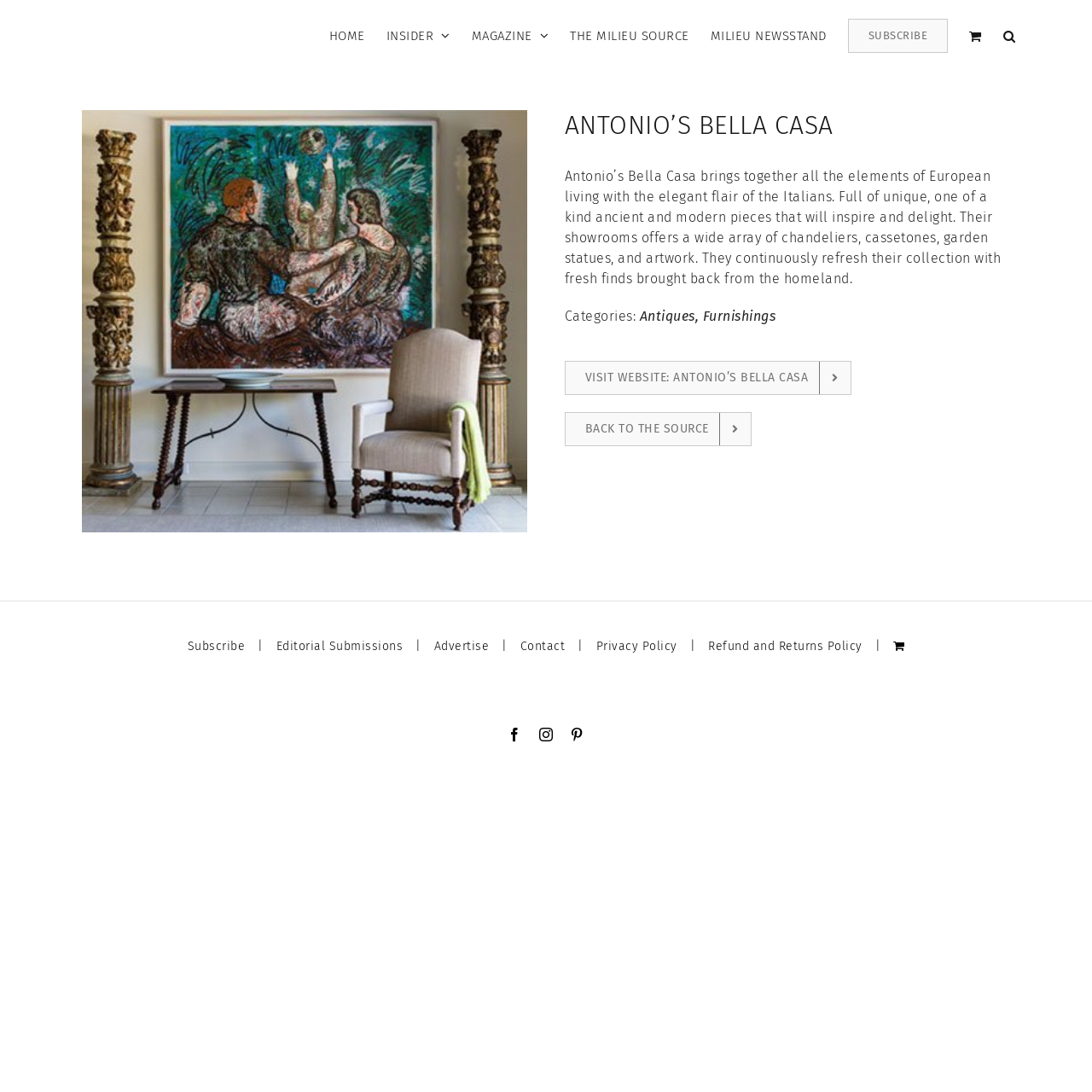What is the name of the magazine associated with Antonio's Bella Casa?
Please use the visual content to give a single word or phrase answer.

Milieu